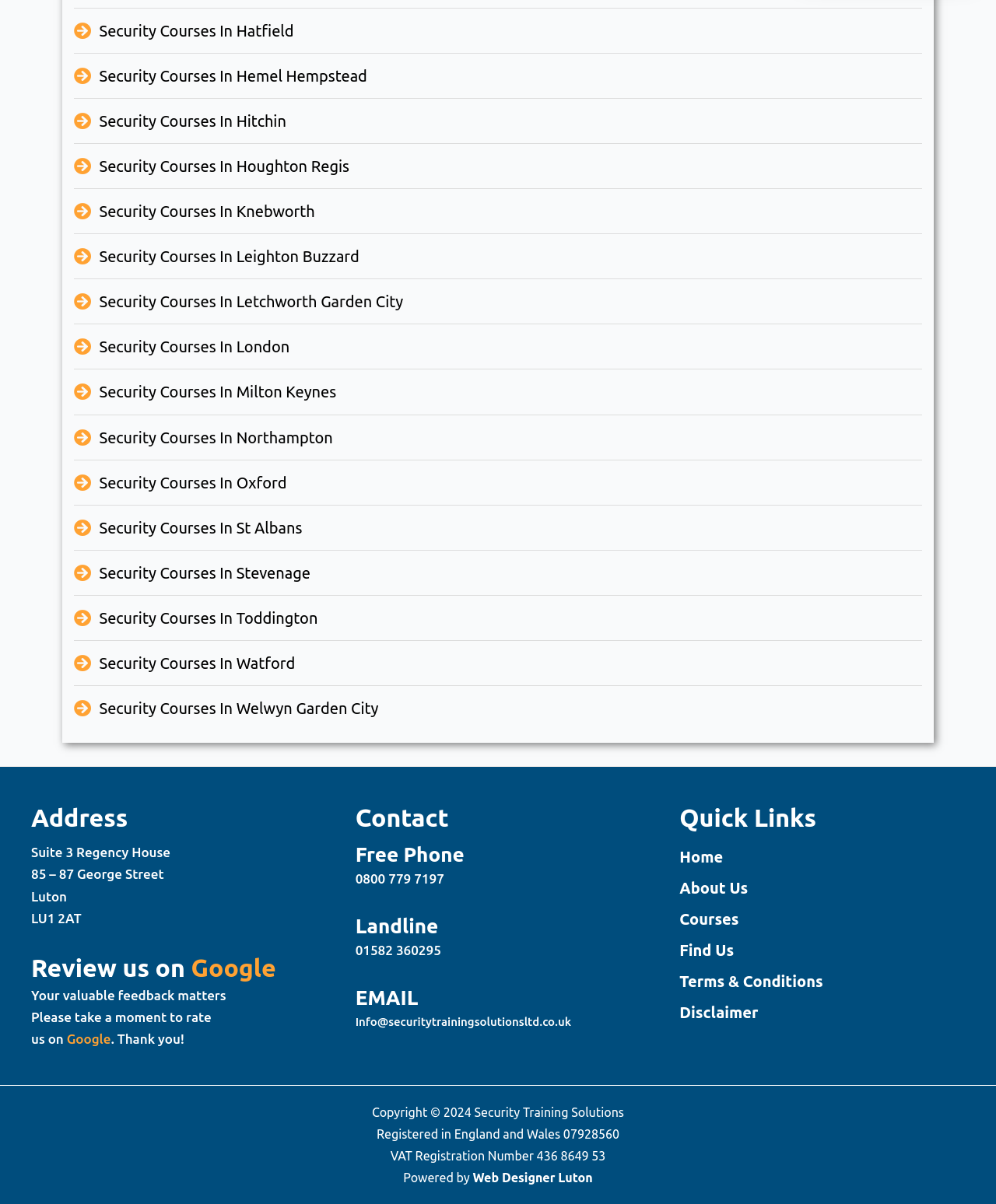Specify the bounding box coordinates of the region I need to click to perform the following instruction: "Call the free phone number". The coordinates must be four float numbers in the range of 0 to 1, i.e., [left, top, right, bottom].

[0.357, 0.724, 0.446, 0.736]